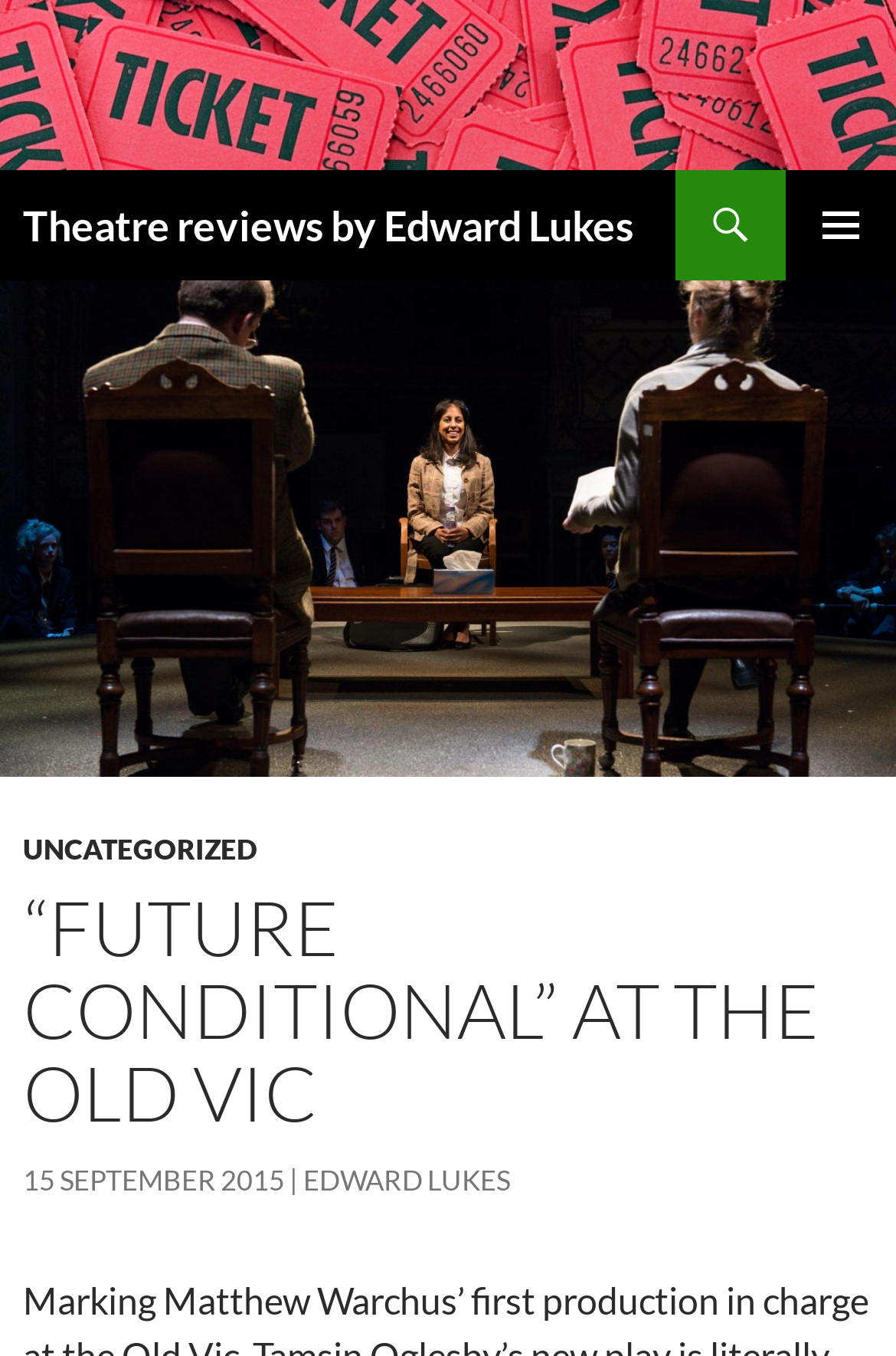Can you find and generate the webpage's heading?

Theatre reviews by Edward Lukes